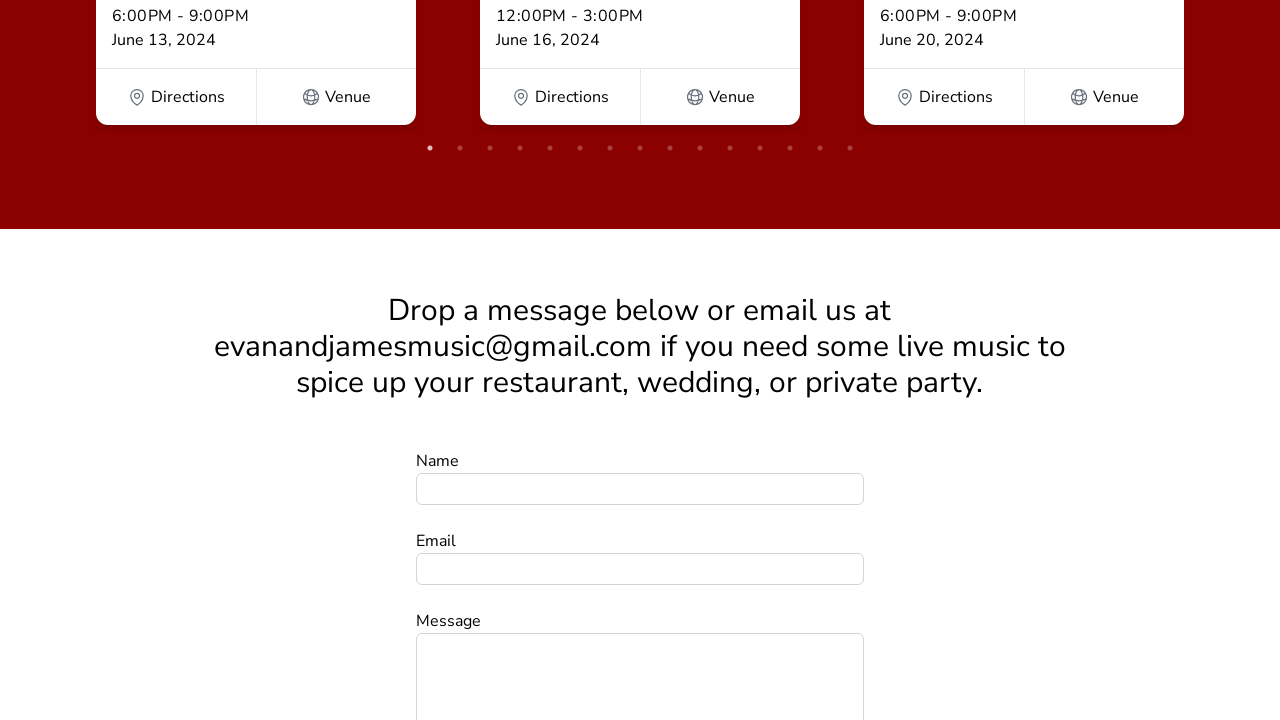Show the bounding box coordinates of the region that should be clicked to follow the instruction: "Type your message."

[0.325, 0.768, 0.675, 0.812]